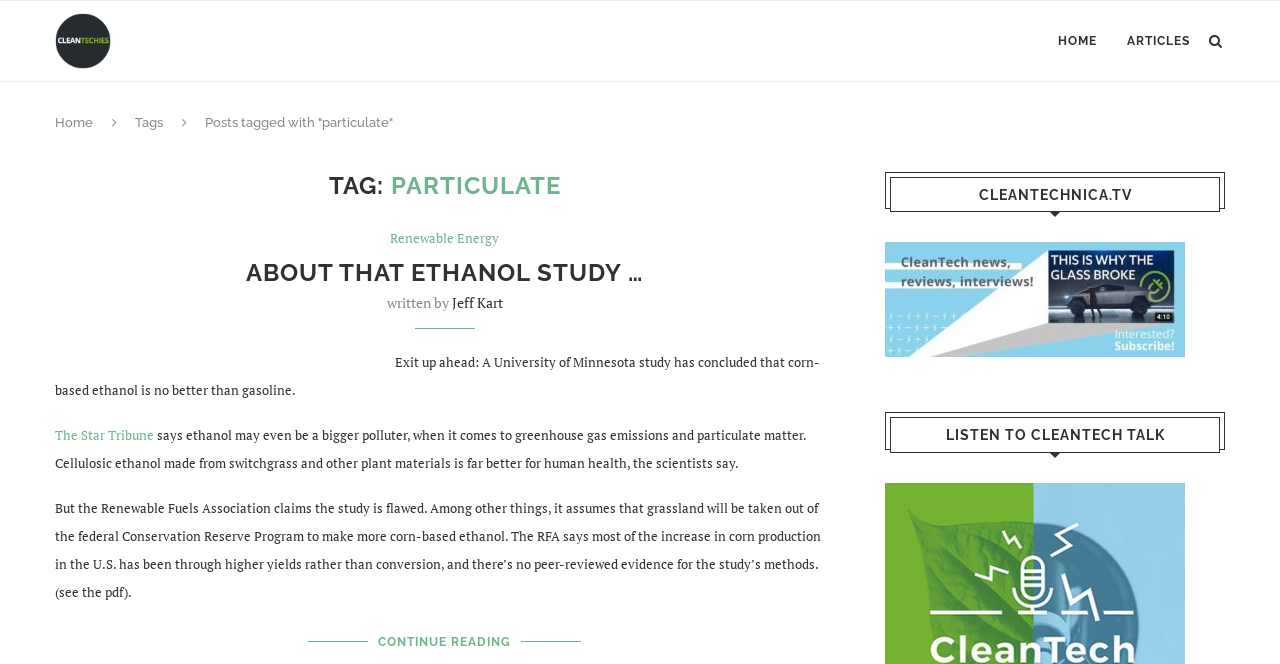Using the element description training in your digital marketing, predict the bounding box coordinates for the UI element. Provide the coordinates in (top-left x, top-left y, bottom-right x, bottom-right y) format with values ranging from 0 to 1.

None